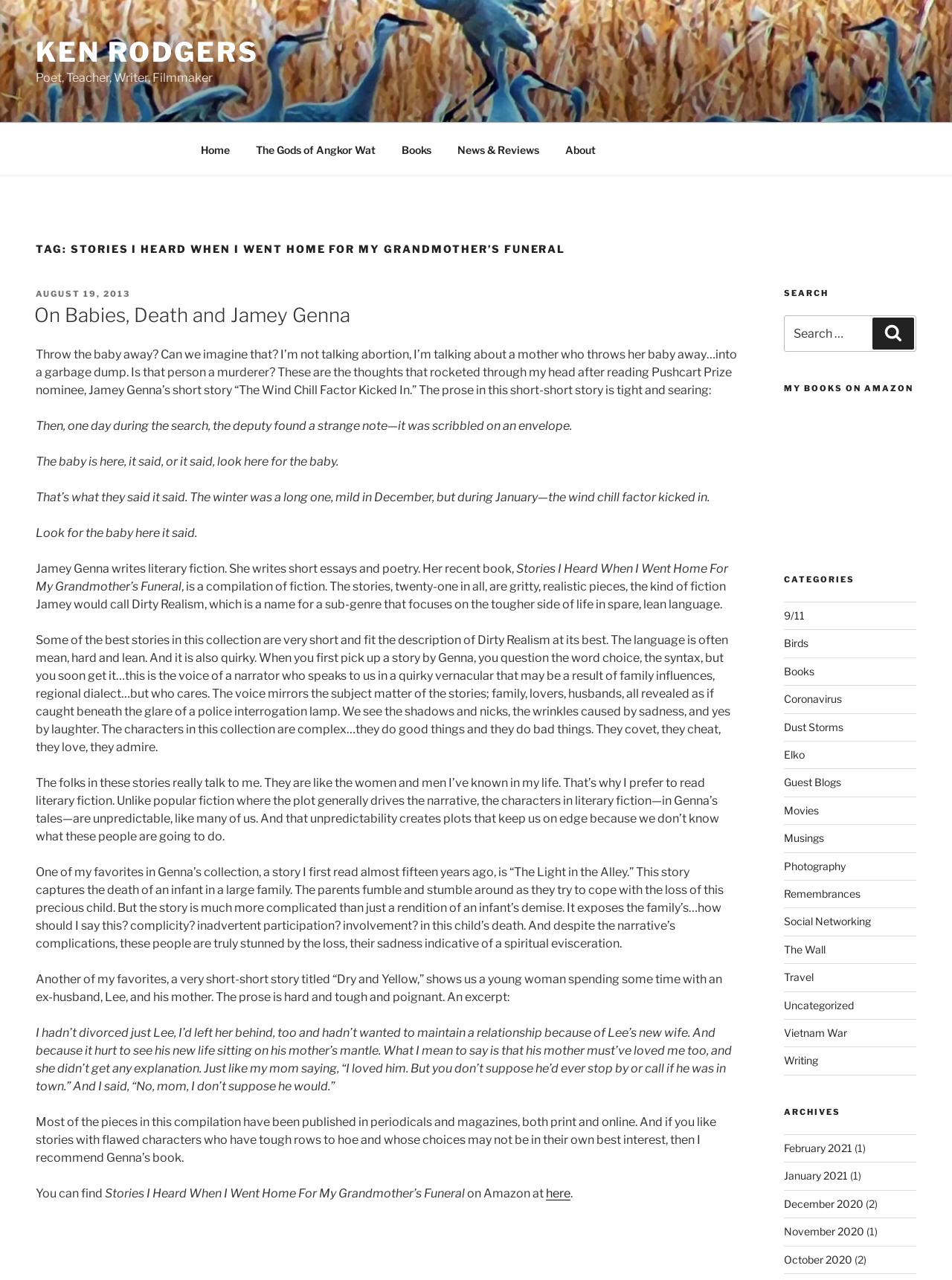Identify the bounding box coordinates of the element to click to follow this instruction: 'Explore the 'Categories' section'. Ensure the coordinates are four float values between 0 and 1, provided as [left, top, right, bottom].

[0.824, 0.448, 0.962, 0.457]